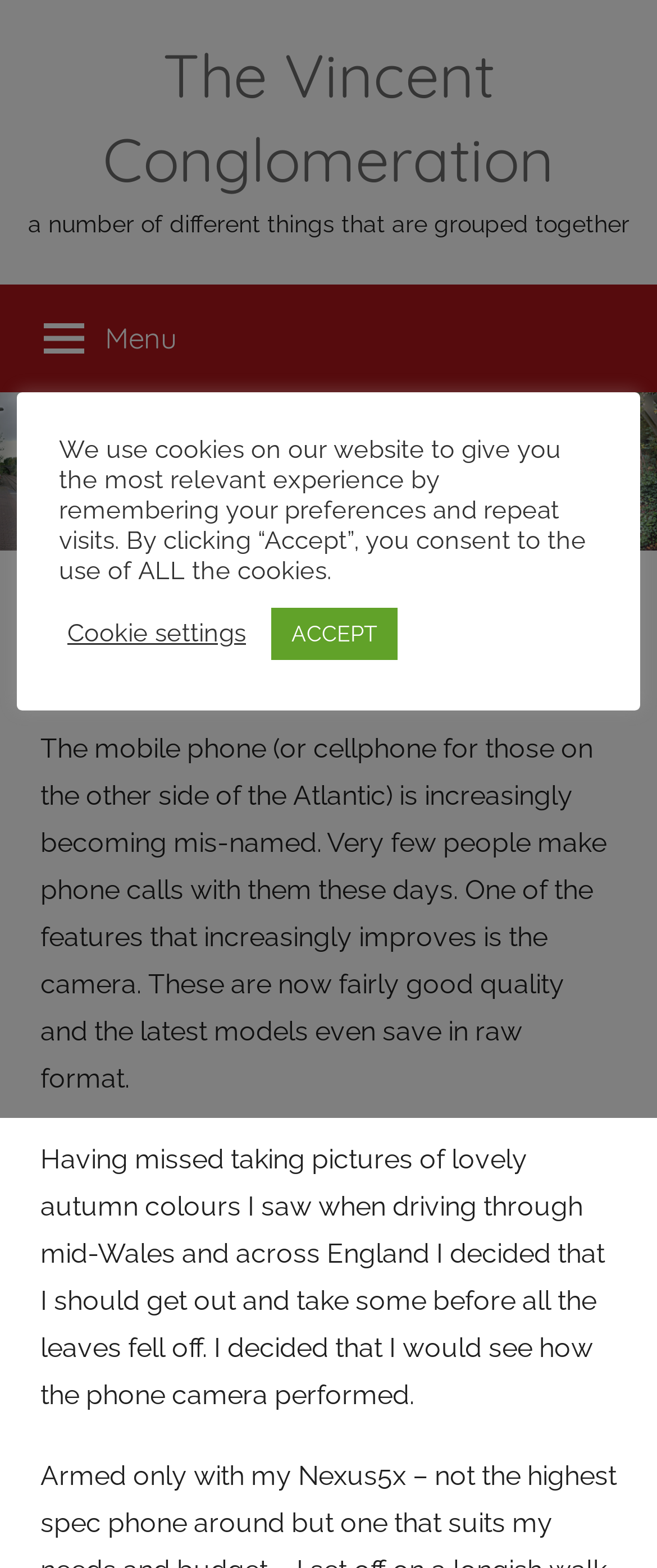Construct a thorough caption encompassing all aspects of the webpage.

The webpage is titled "Camera or Phone? - The Vincent Conglomeration" and has a prominent link to the same title at the top left corner. Below this link, there is a static text describing "a number of different things that are grouped together". On the top right corner, there is a button labeled "Menu" which is not expanded.

Below the menu button, there is another link to "The Vincent Conglomeration" with an associated image. This image contains a header section with a heading "Camera or Phone?" and some metadata about the post, including the date "3rd November 2016" and the author "Jeff".

The main content of the webpage is divided into two paragraphs. The first paragraph discusses how mobile phones are increasingly being used for purposes other than making phone calls, with a focus on the improving camera quality. The second paragraph describes the author's decision to test the phone camera by taking pictures of autumn colors.

At the bottom of the page, there is a notice about the use of cookies on the website, with options to accept or adjust cookie settings.